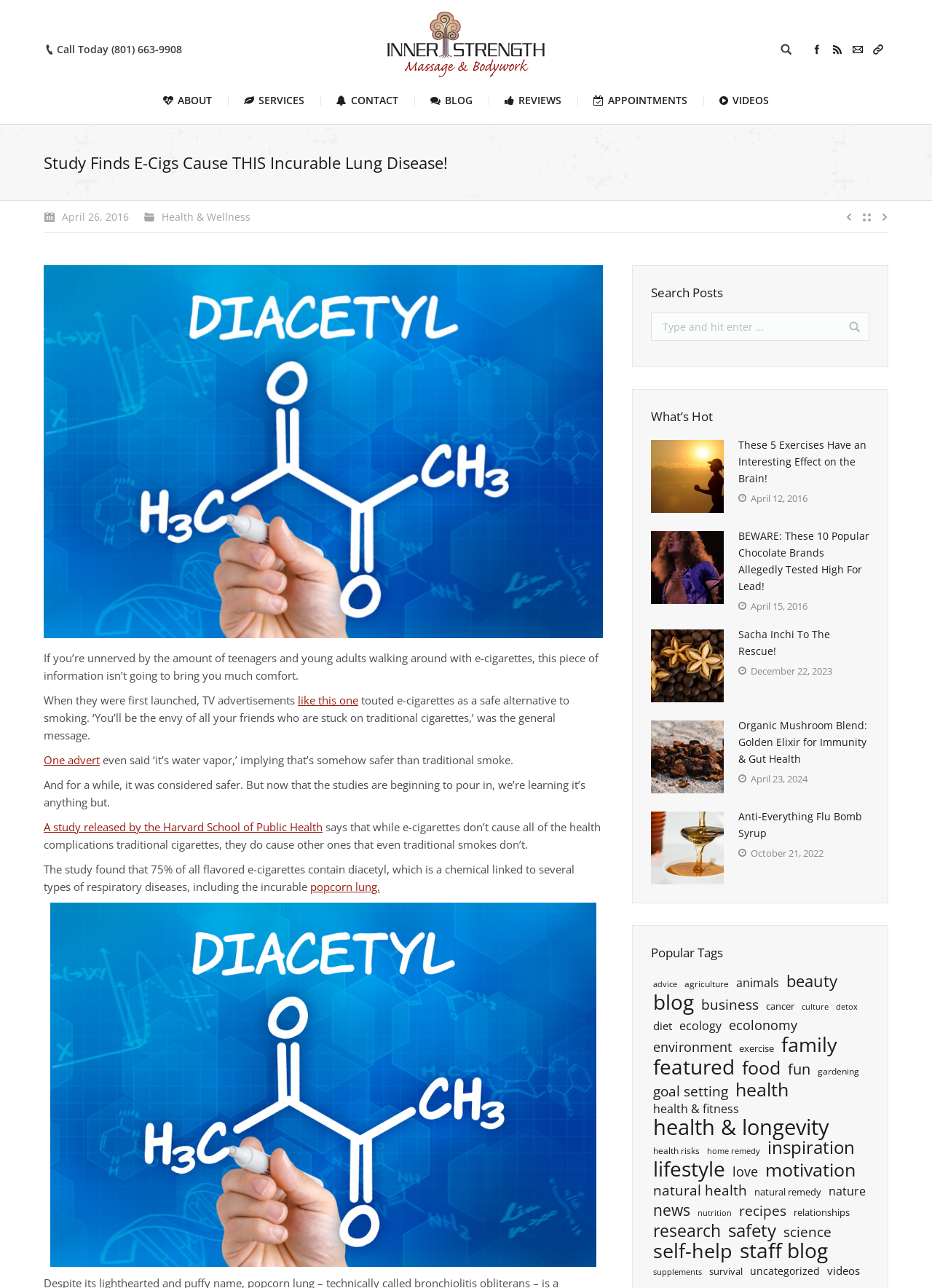What type of content is featured on the webpage?
Using the image, give a concise answer in the form of a single word or short phrase.

Health and wellness articles